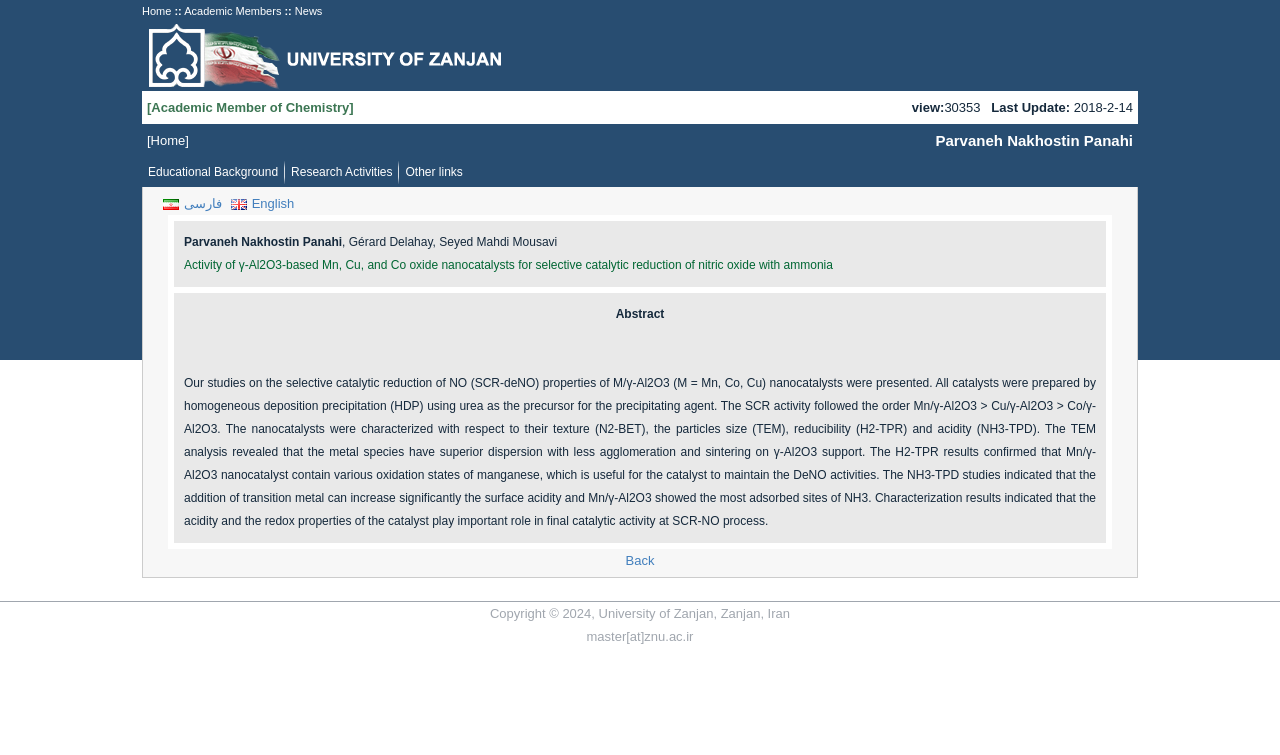Determine the bounding box coordinates for the clickable element required to fulfill the instruction: "View Academic Member of Chemistry". Provide the coordinates as four float numbers between 0 and 1, i.e., [left, top, right, bottom].

[0.115, 0.132, 0.276, 0.152]